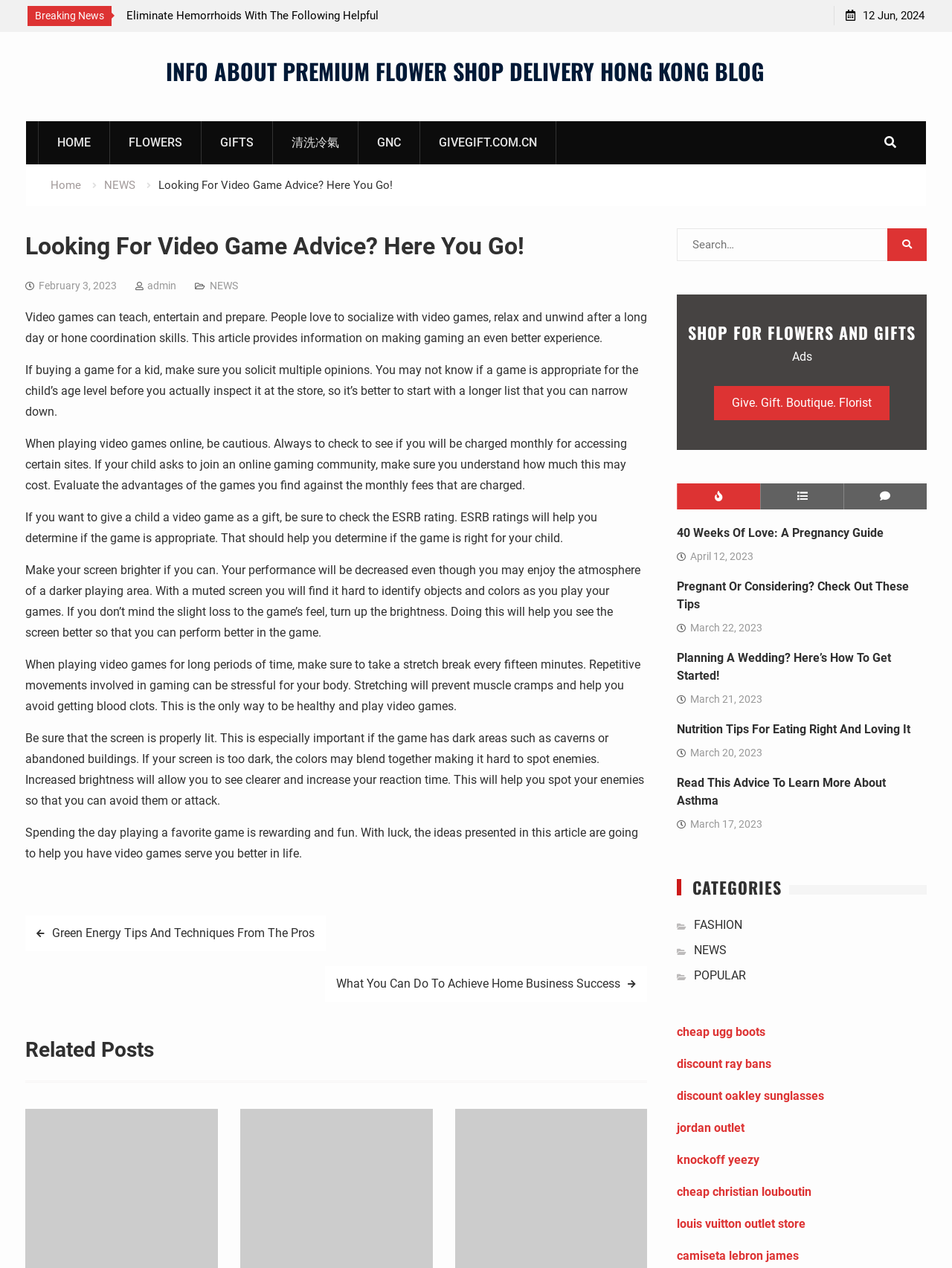Identify the bounding box coordinates of the area that should be clicked in order to complete the given instruction: "Check the 'Related Posts'". The bounding box coordinates should be four float numbers between 0 and 1, i.e., [left, top, right, bottom].

[0.027, 0.816, 0.68, 0.854]